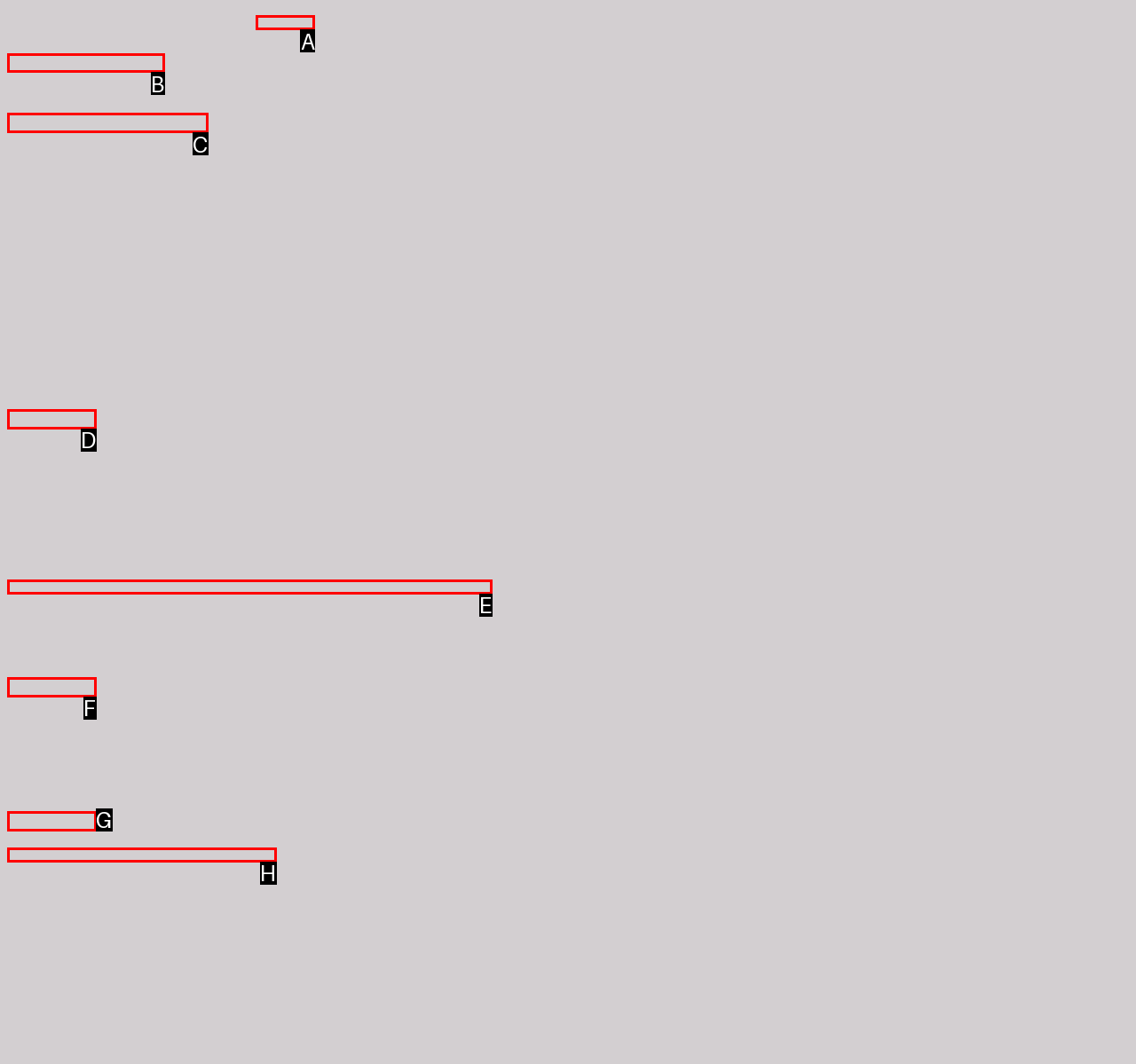Select the HTML element to finish the task: Back to the site Reply with the letter of the correct option.

None